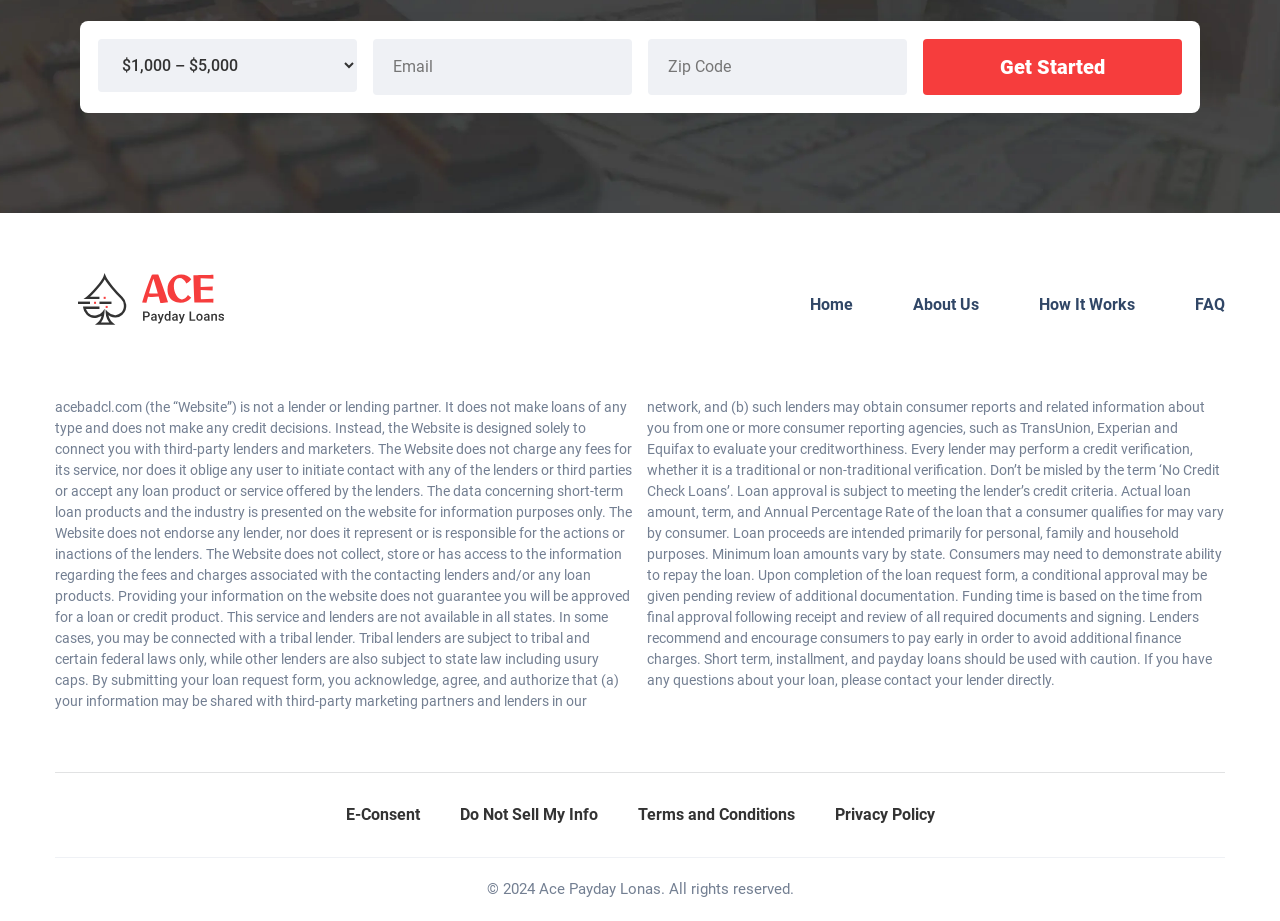Pinpoint the bounding box coordinates of the element that must be clicked to accomplish the following instruction: "Click Home". The coordinates should be in the format of four float numbers between 0 and 1, i.e., [left, top, right, bottom].

[0.633, 0.321, 0.666, 0.341]